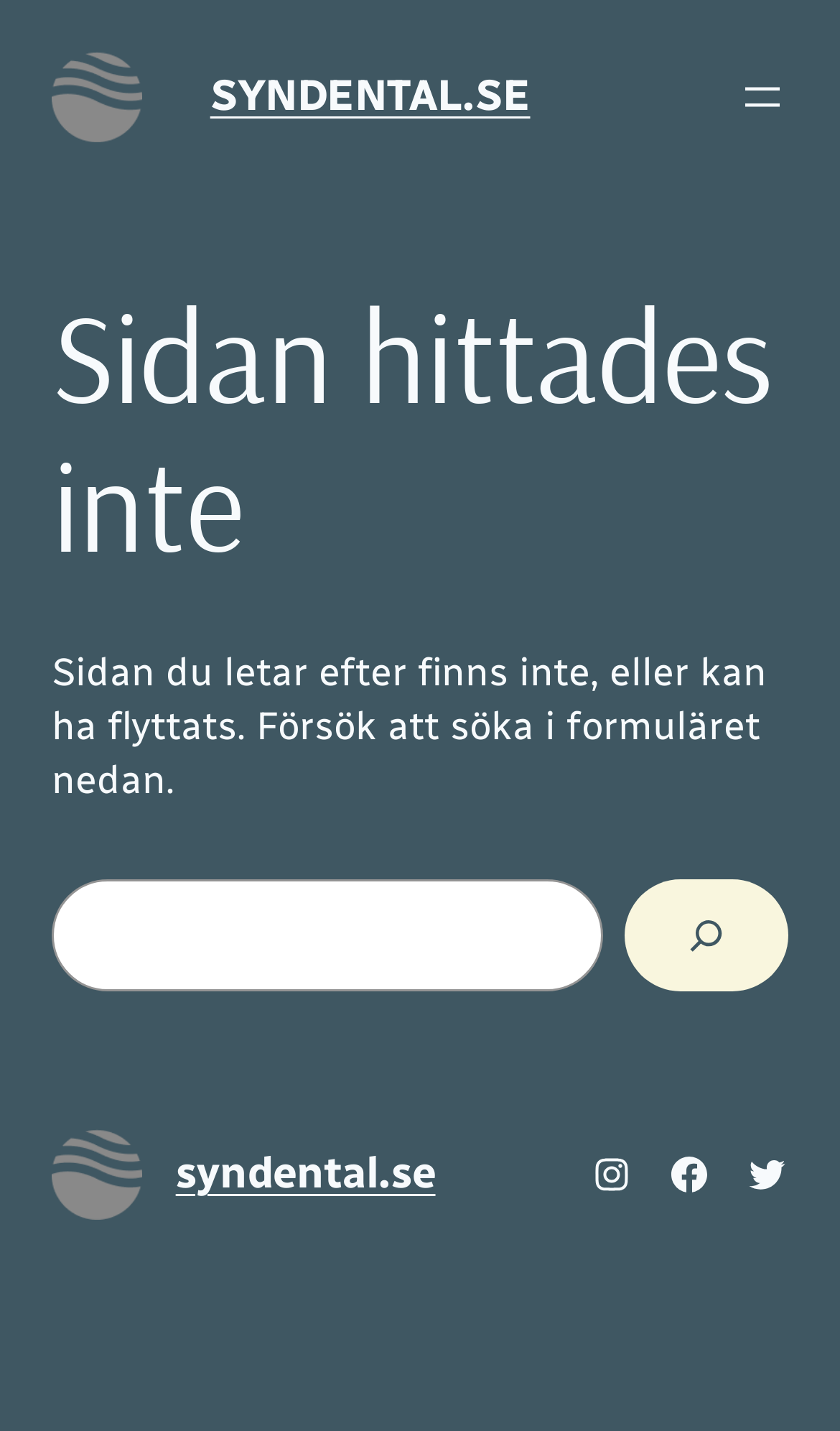Please give a succinct answer using a single word or phrase:
What is the error message on the webpage?

Sidan hittades inte